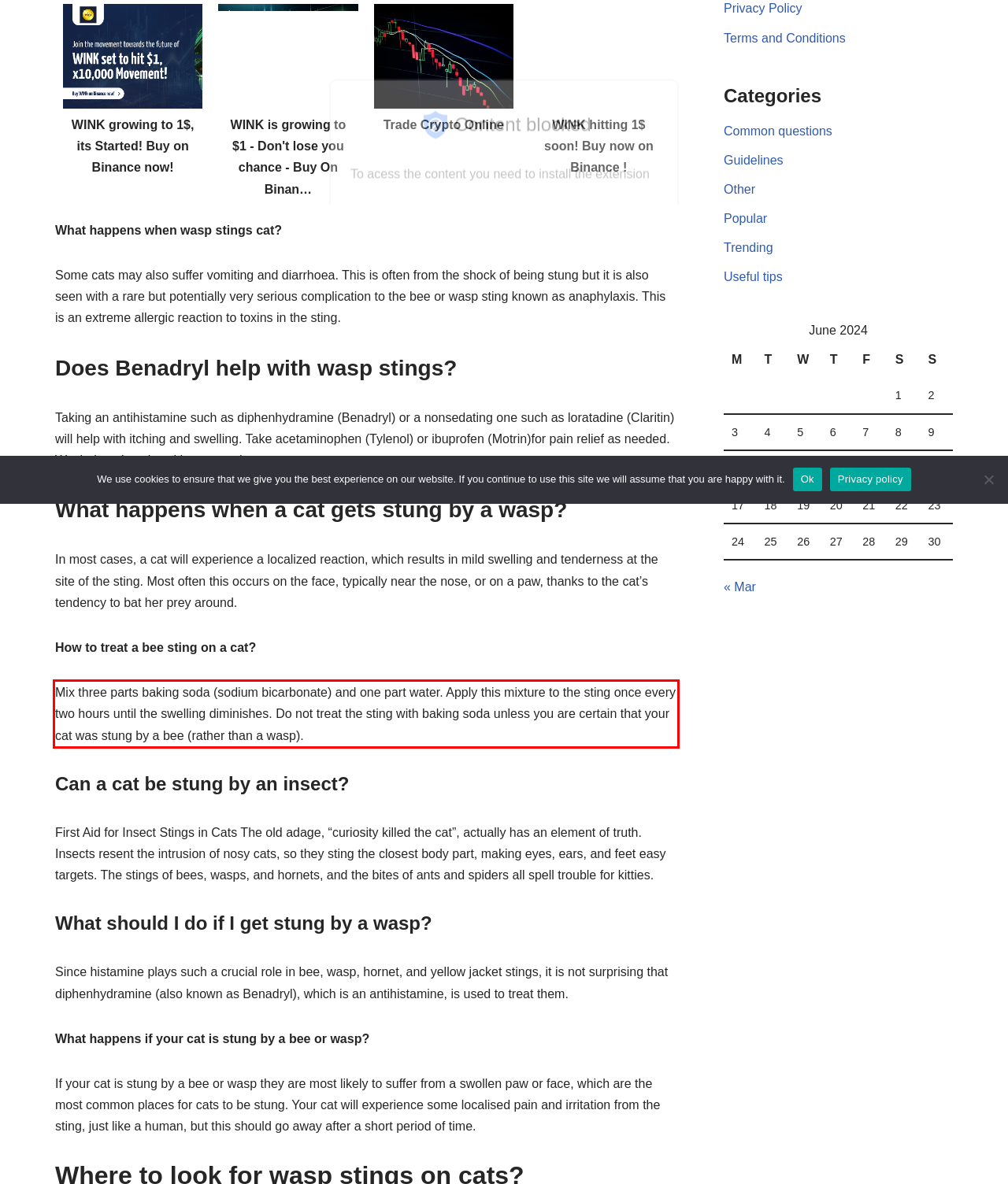Identify the red bounding box in the webpage screenshot and perform OCR to generate the text content enclosed.

Mix three parts baking soda (sodium bicarbonate) and one part water. Apply this mixture to the sting once every two hours until the swelling diminishes. Do not treat the sting with baking soda unless you are certain that your cat was stung by a bee (rather than a wasp).